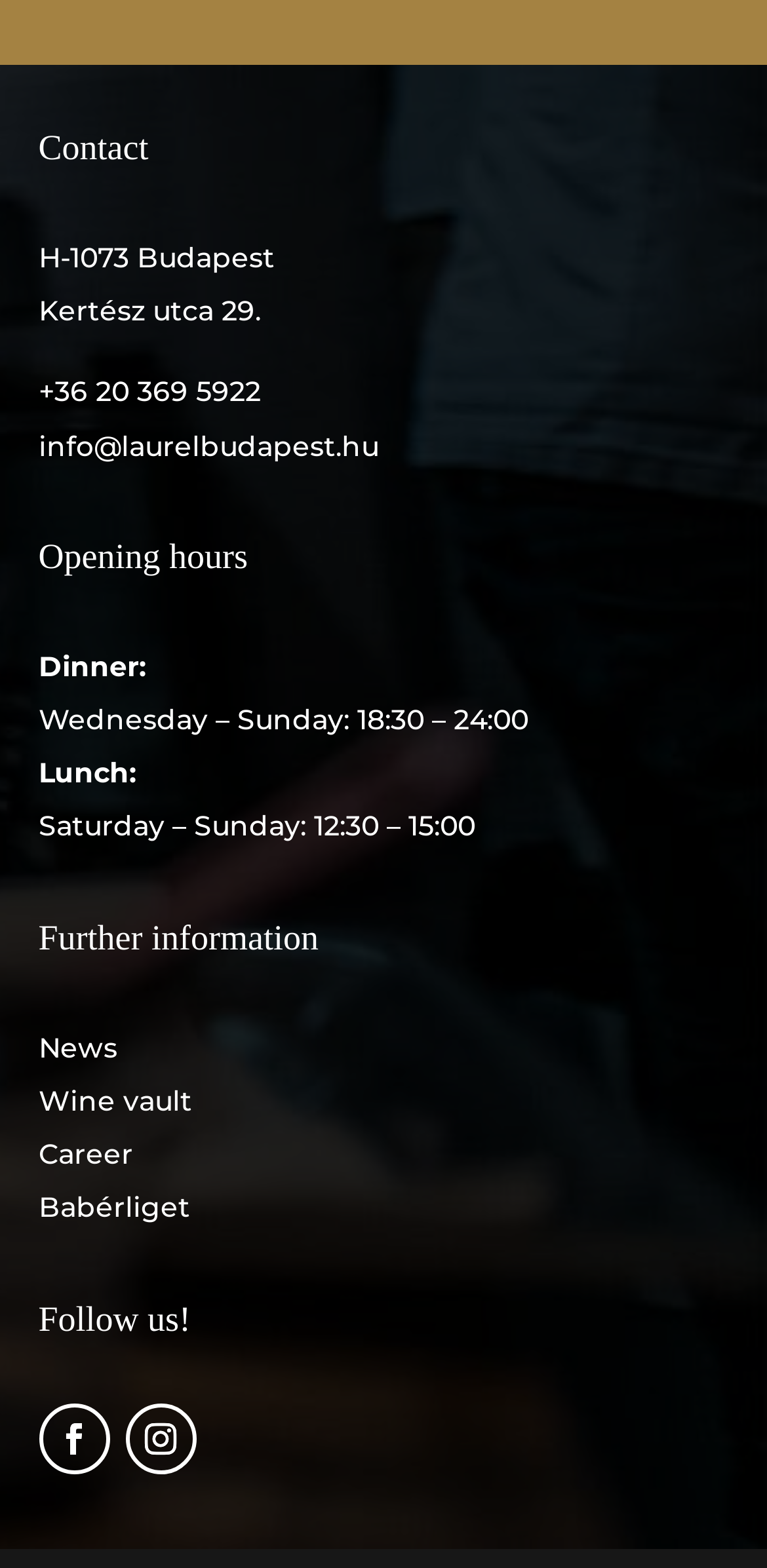Bounding box coordinates should be provided in the format (top-left x, top-left y, bottom-right x, bottom-right y) with all values between 0 and 1. Identify the bounding box for this UI element: Wine vault

[0.05, 0.691, 0.25, 0.714]